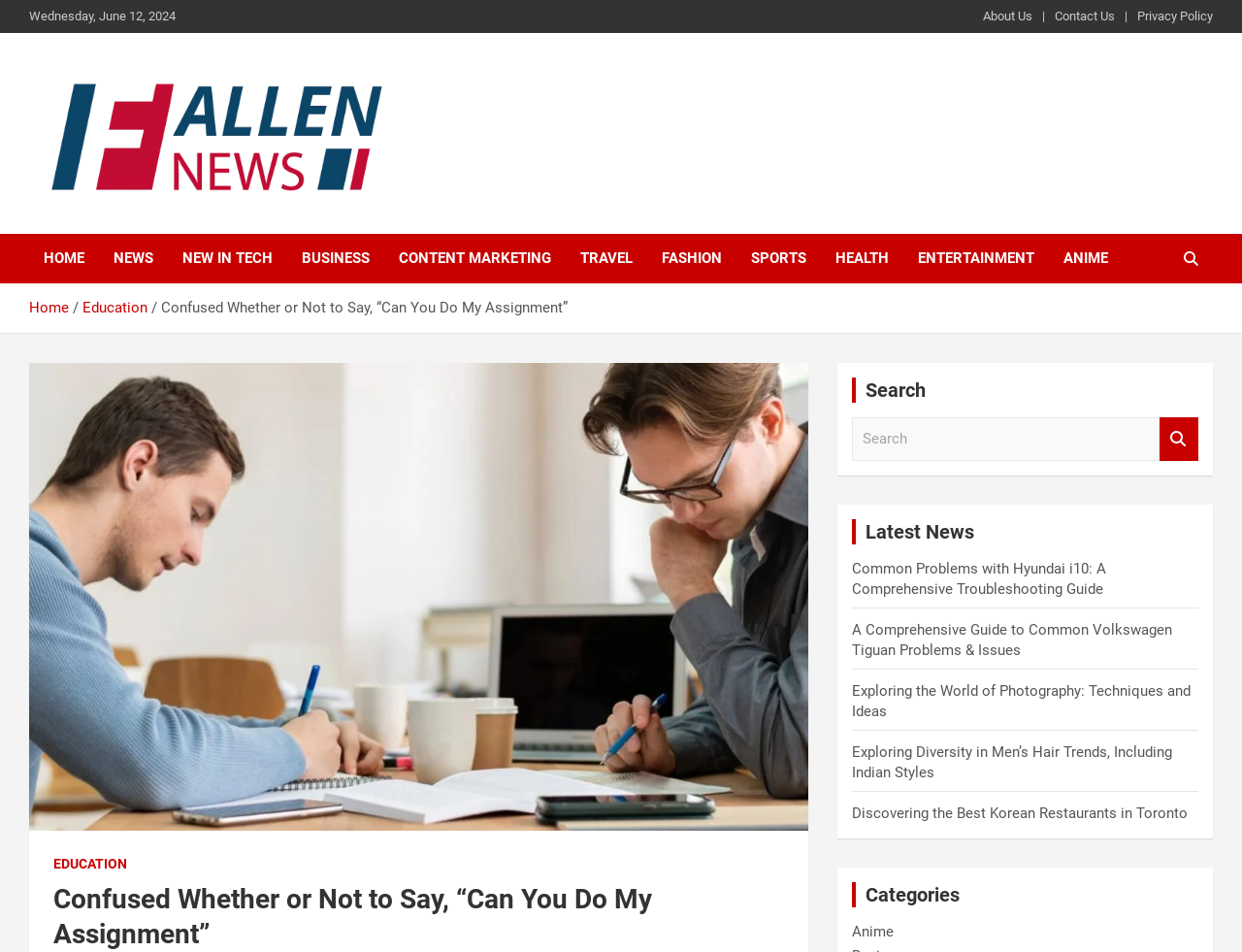Please provide a comprehensive response to the question based on the details in the image: How many news articles are displayed on the webpage?

The news articles are displayed in the lower section of the webpage, and each article is represented by a link element. By counting the number of link elements with a similar structure and bounding box coordinates, we can determine that there are 5 news articles displayed on the webpage.